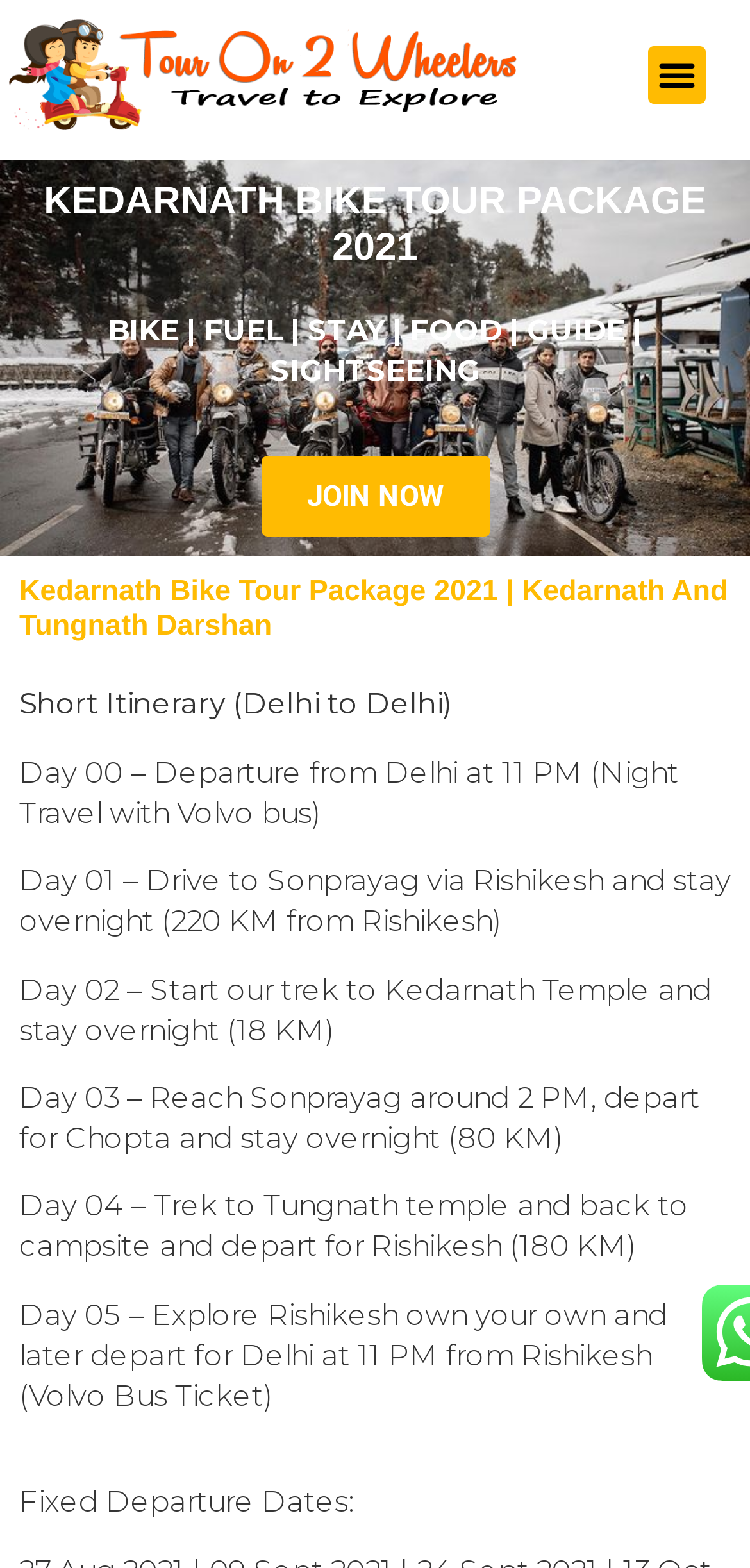Please analyze the image and give a detailed answer to the question:
How many days is the short itinerary?

The short itinerary is for 5 days, as mentioned in the text 'Day 00 – Departure from Delhi at 11 PM (Night Travel with Volvo bus)' to 'Day 05 – Explore Rishikesh own your own and later depart for Delhi at 11 PM from Rishikesh (Volvo Bus Ticket)'.